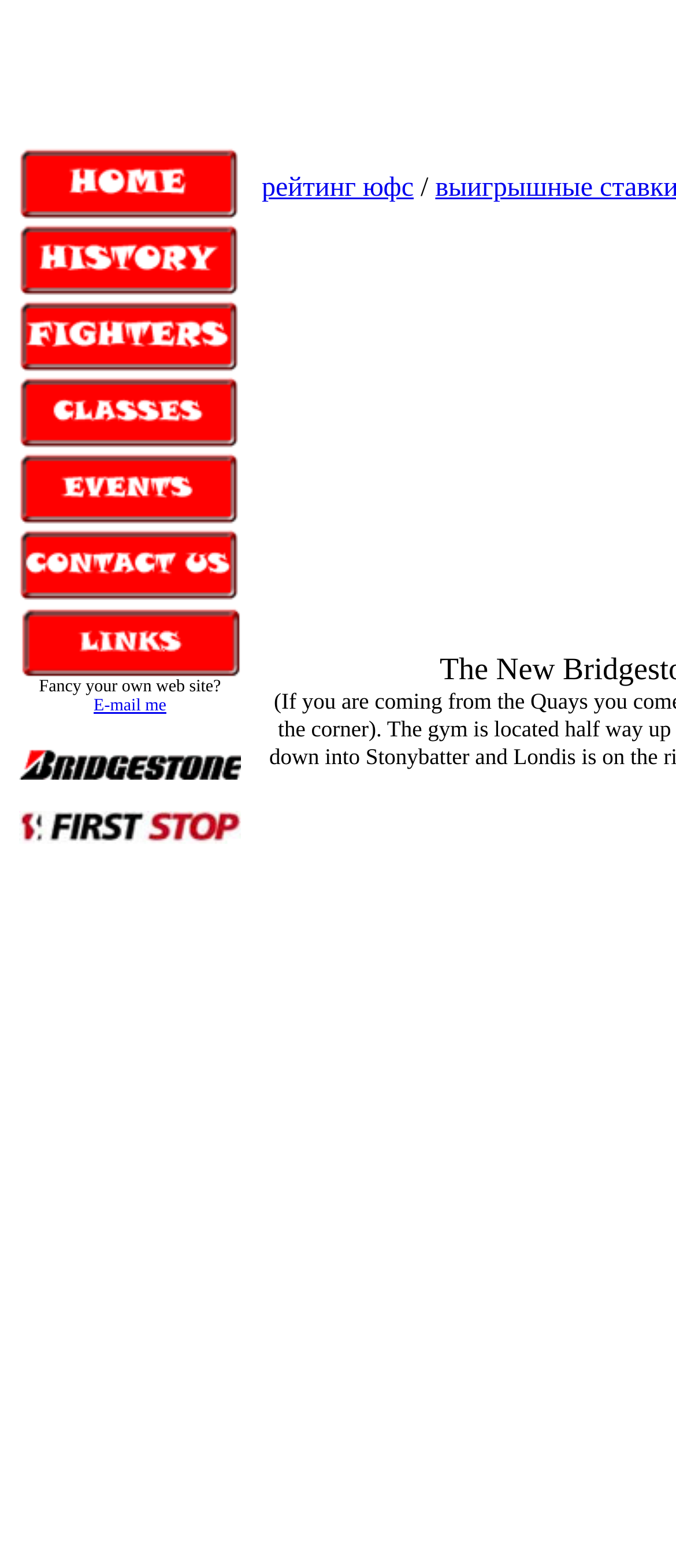Describe all the significant parts and information present on the webpage.

The webpage appears to be a personal website or a blog, with a focus on web development and design. At the top-left corner, there is a section with a series of small images, likely icons or buttons, arranged vertically. Below these images, there is a text "Fancy your own web site?" followed by a link "E-mail me", suggesting that the website owner is offering web development services.

To the right of this section, there is a large empty space, and at the bottom of this space, there is a link "рейтинг юфс" (which translates to "yufc rating" in Russian). The purpose of this link is unclear, but it may be related to a rating system or a specific service.

The webpage has a simple layout, with a focus on text and minimal use of images. The overall design is straightforward, with clear headings and concise text.